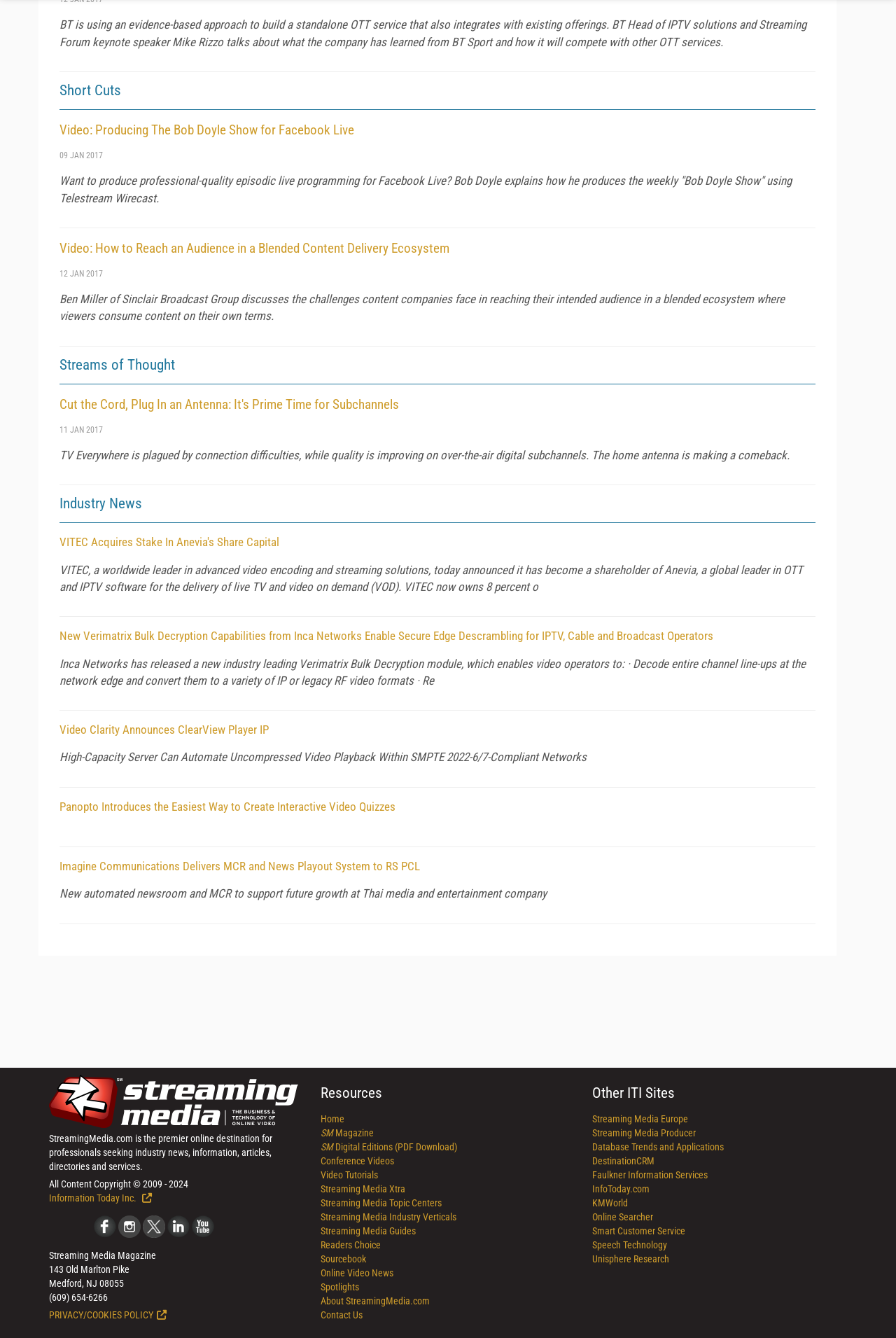Highlight the bounding box coordinates of the region I should click on to meet the following instruction: "Click on the 'Video: Producing The Bob Doyle Show for Facebook Live' link".

[0.066, 0.091, 0.395, 0.103]